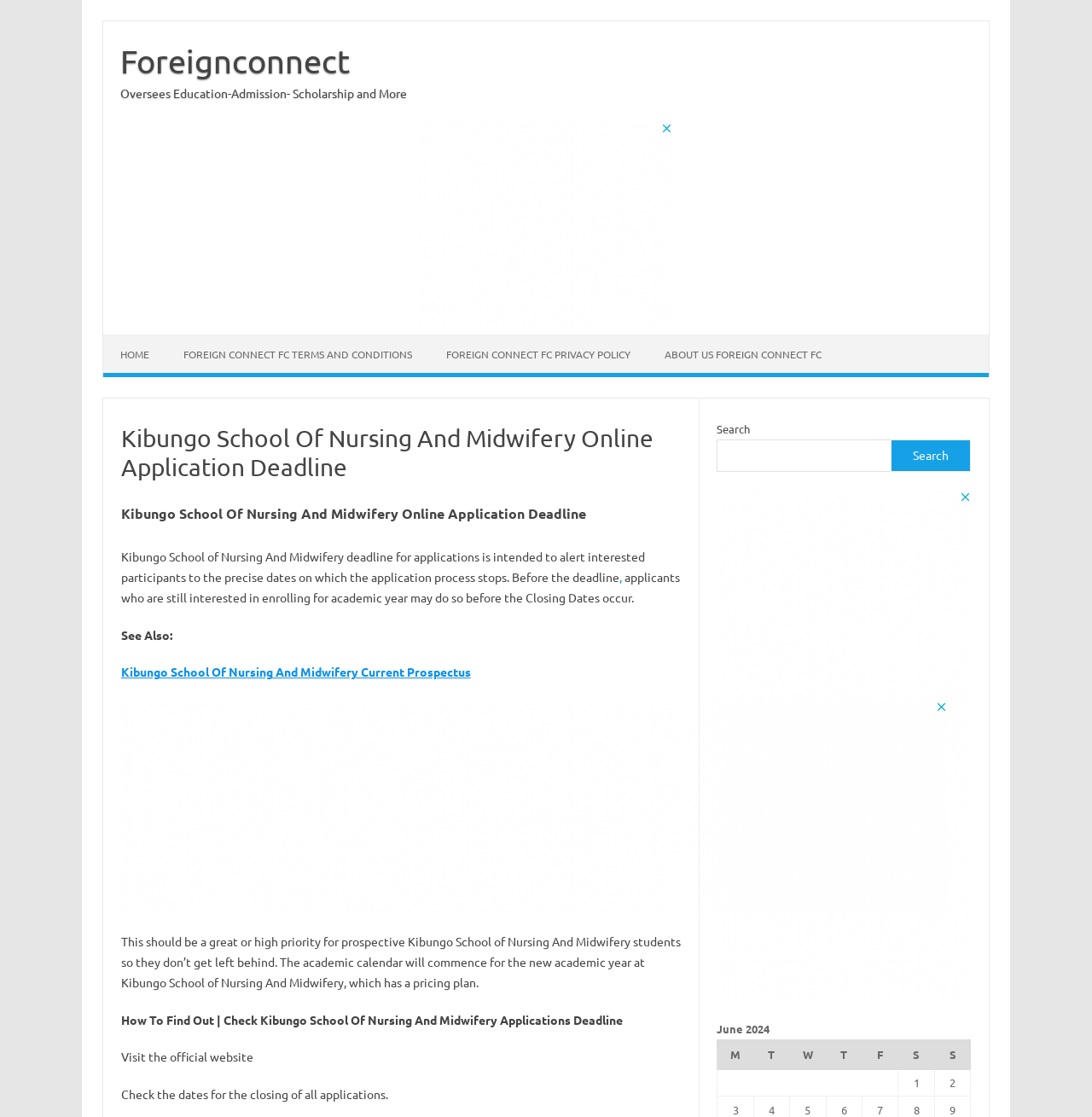Find the bounding box coordinates of the UI element according to this description: "parent_node: Search name="s"".

[0.657, 0.394, 0.817, 0.422]